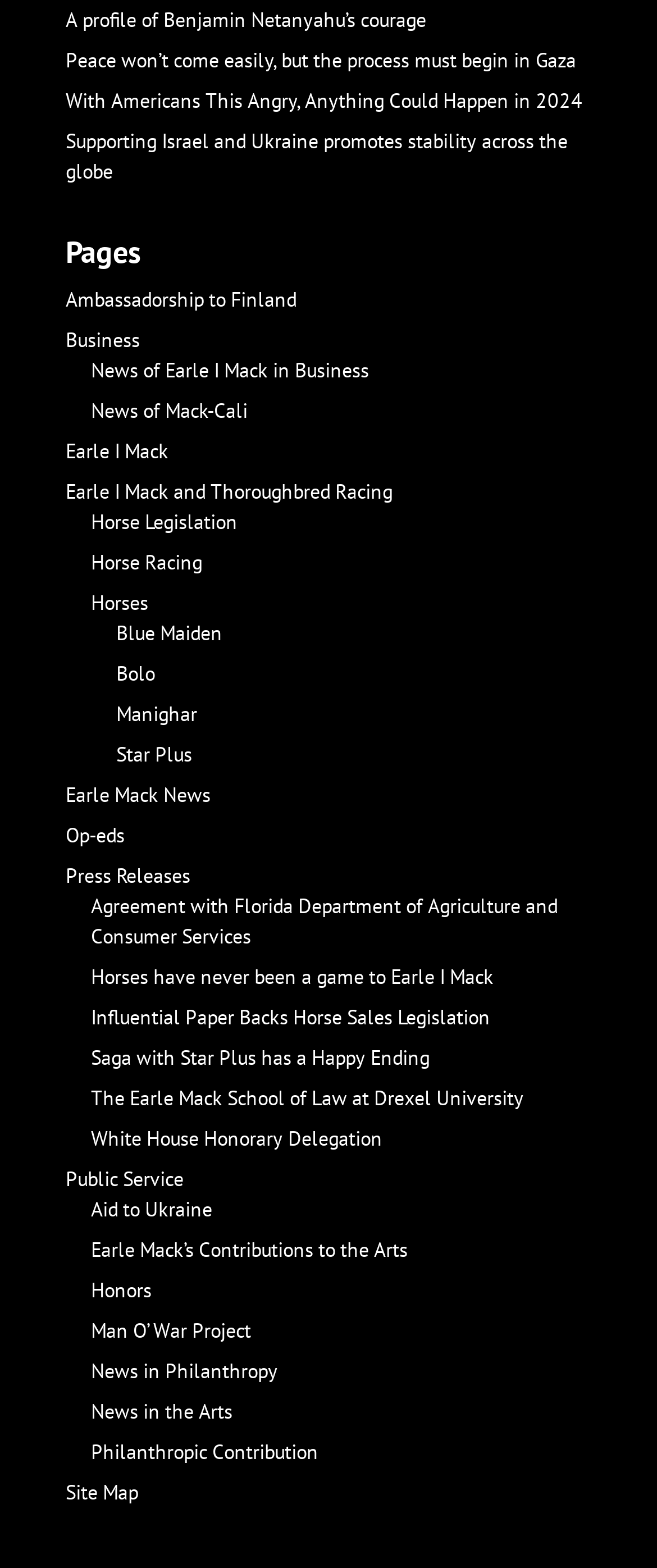Please identify the bounding box coordinates of the clickable area that will fulfill the following instruction: "View the site map". The coordinates should be in the format of four float numbers between 0 and 1, i.e., [left, top, right, bottom].

[0.1, 0.943, 0.21, 0.959]